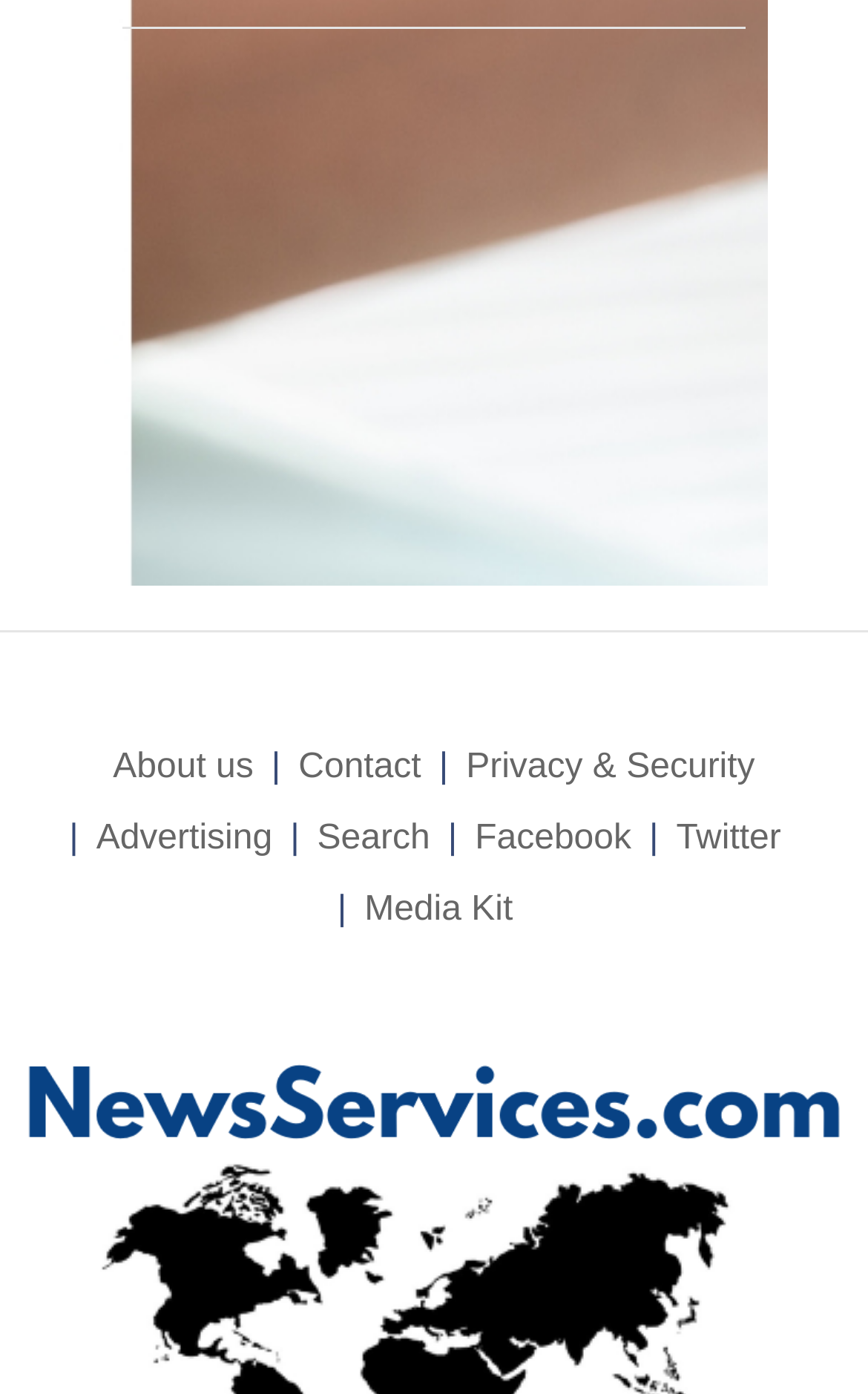What is the last link in the top navigation bar?
Look at the image and answer the question with a single word or phrase.

Privacy & Security